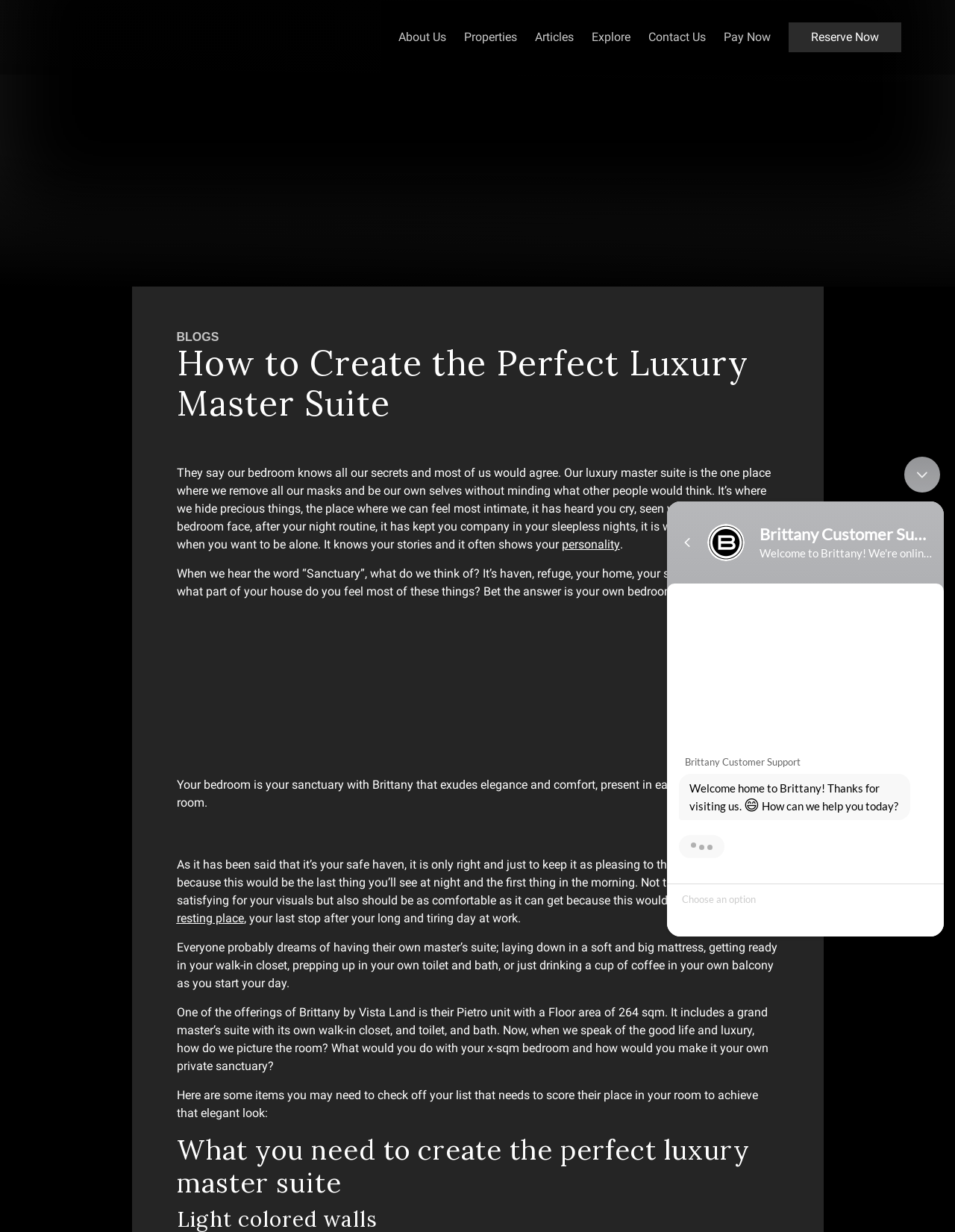Please identify the coordinates of the bounding box that should be clicked to fulfill this instruction: "Click the 'Contact Us' link".

[0.679, 0.025, 0.739, 0.035]